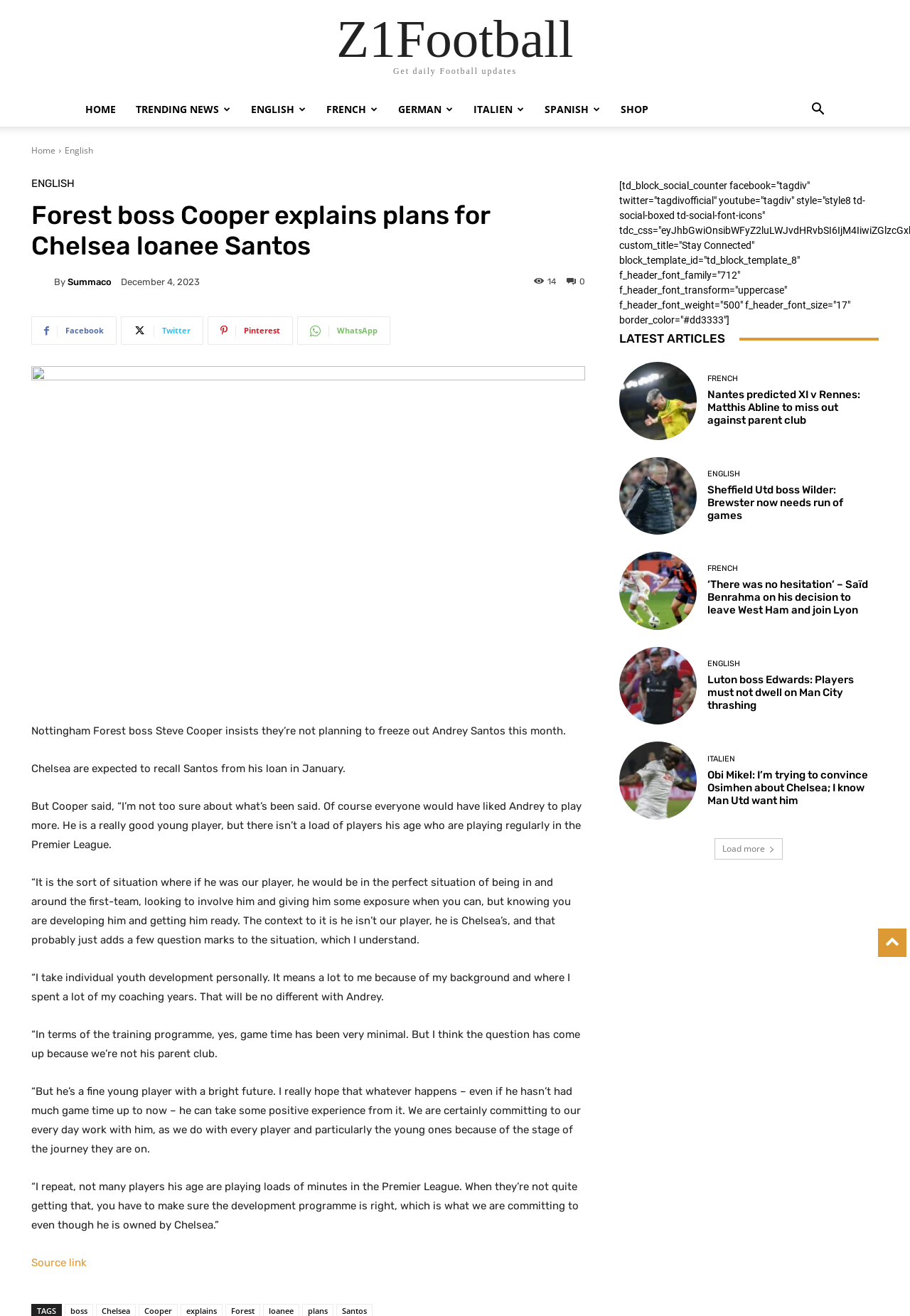Could you determine the bounding box coordinates of the clickable element to complete the instruction: "Click on the HOME link"? Provide the coordinates as four float numbers between 0 and 1, i.e., [left, top, right, bottom].

[0.083, 0.07, 0.138, 0.096]